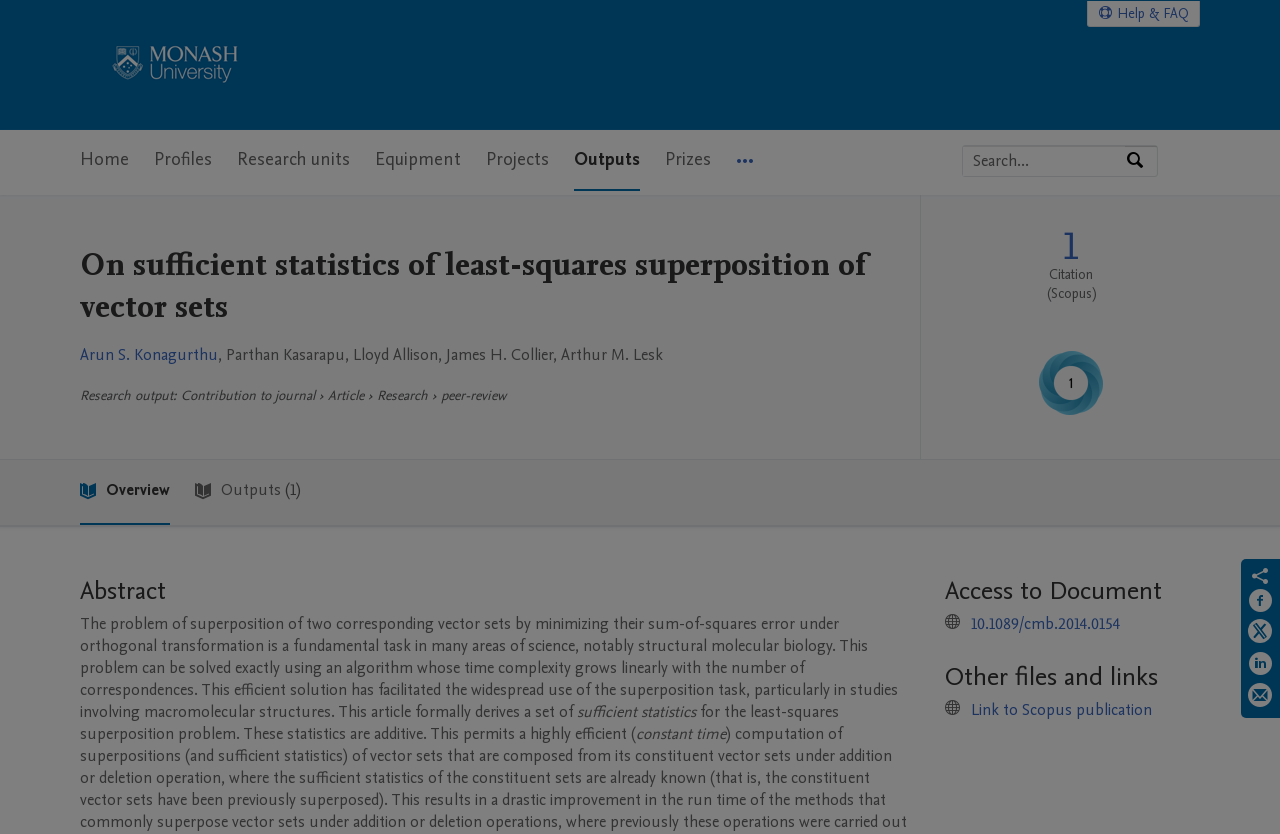Describe all the significant parts and information present on the webpage.

This webpage is about a research article titled "On sufficient statistics of least-squares superposition of vector sets" from Monash University. At the top, there is a navigation menu with links to the university's home page, help, and FAQ. Below the navigation menu, there is a search bar with a button to search by expertise, name, or affiliation.

The main content of the webpage is divided into sections. The first section displays the article's title, authors, and a brief description of the research output. The authors' names are listed, including Arun S. Konagurthu, Parthan Kasarapu, Lloyd Allison, James H. Collier, and Arthur M. Lesk.

The next section is about the publication metrics, which includes a link to the source, Scopus, and displays the citation count and altmetric score. There is also a menu with options to view the overview, outputs, and other details.

The abstract of the article is presented in a separate section, which discusses the problem of superposition of two corresponding vector sets by minimizing their sum-of-squares error under orthogonal transformation. The abstract explains that this problem can be solved exactly using an algorithm and that the article formally derives a set of sufficient statistics for the least-squares superposition problem.

Below the abstract, there are sections for accessing the document, other files, and links. The access to document section displays a link to the publication, and the other files and links section provides links to Scopus and other sharing options, including Facebook, Twitter, LinkedIn, and email.

Throughout the webpage, there are various links, buttons, and menus that allow users to navigate and access different parts of the article and related information.